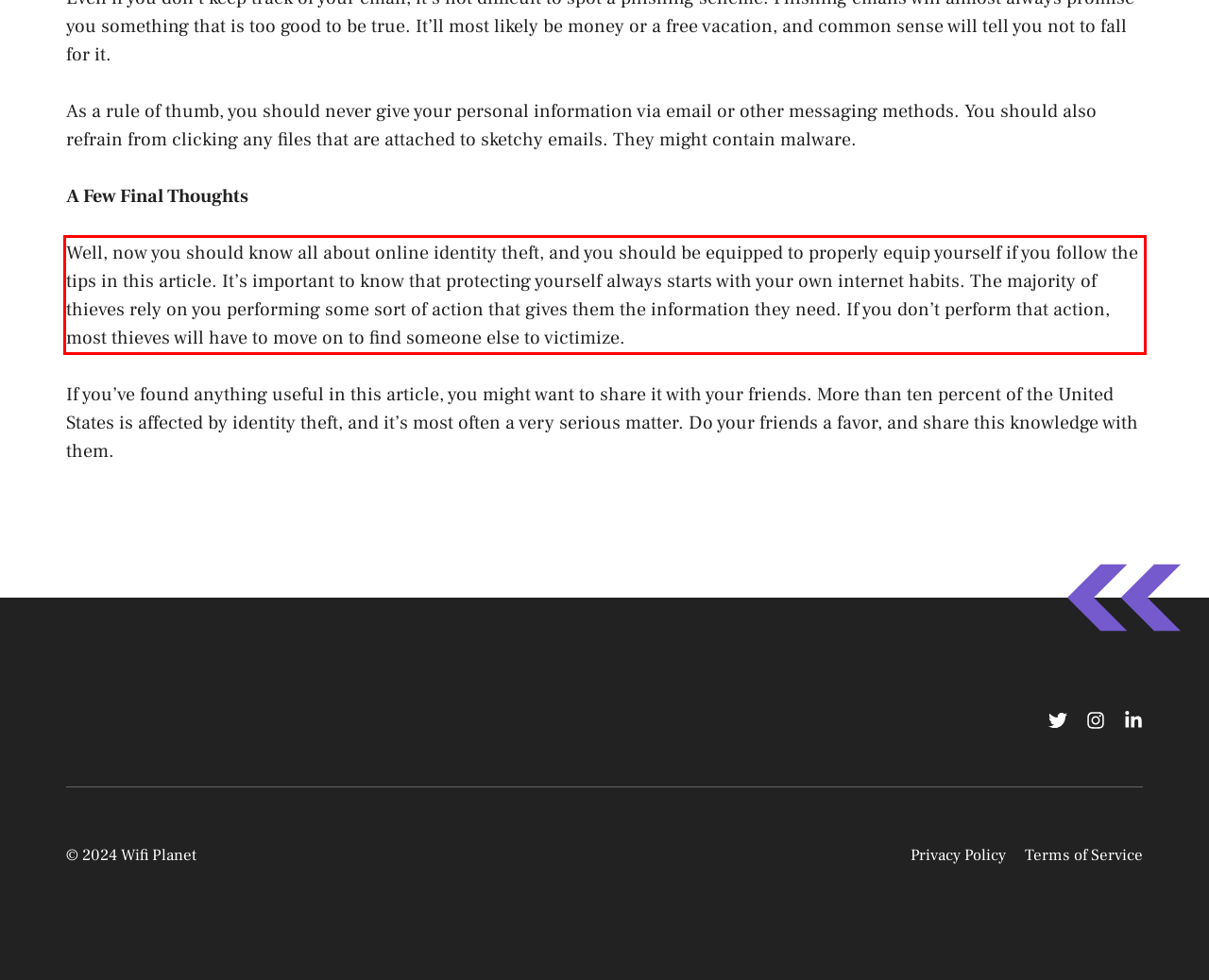View the screenshot of the webpage and identify the UI element surrounded by a red bounding box. Extract the text contained within this red bounding box.

Well, now you should know all about online identity theft, and you should be equipped to properly equip yourself if you follow the tips in this article. It’s important to know that protecting yourself always starts with your own internet habits. The majority of thieves rely on you performing some sort of action that gives them the information they need. If you don’t perform that action, most thieves will have to move on to find someone else to victimize.